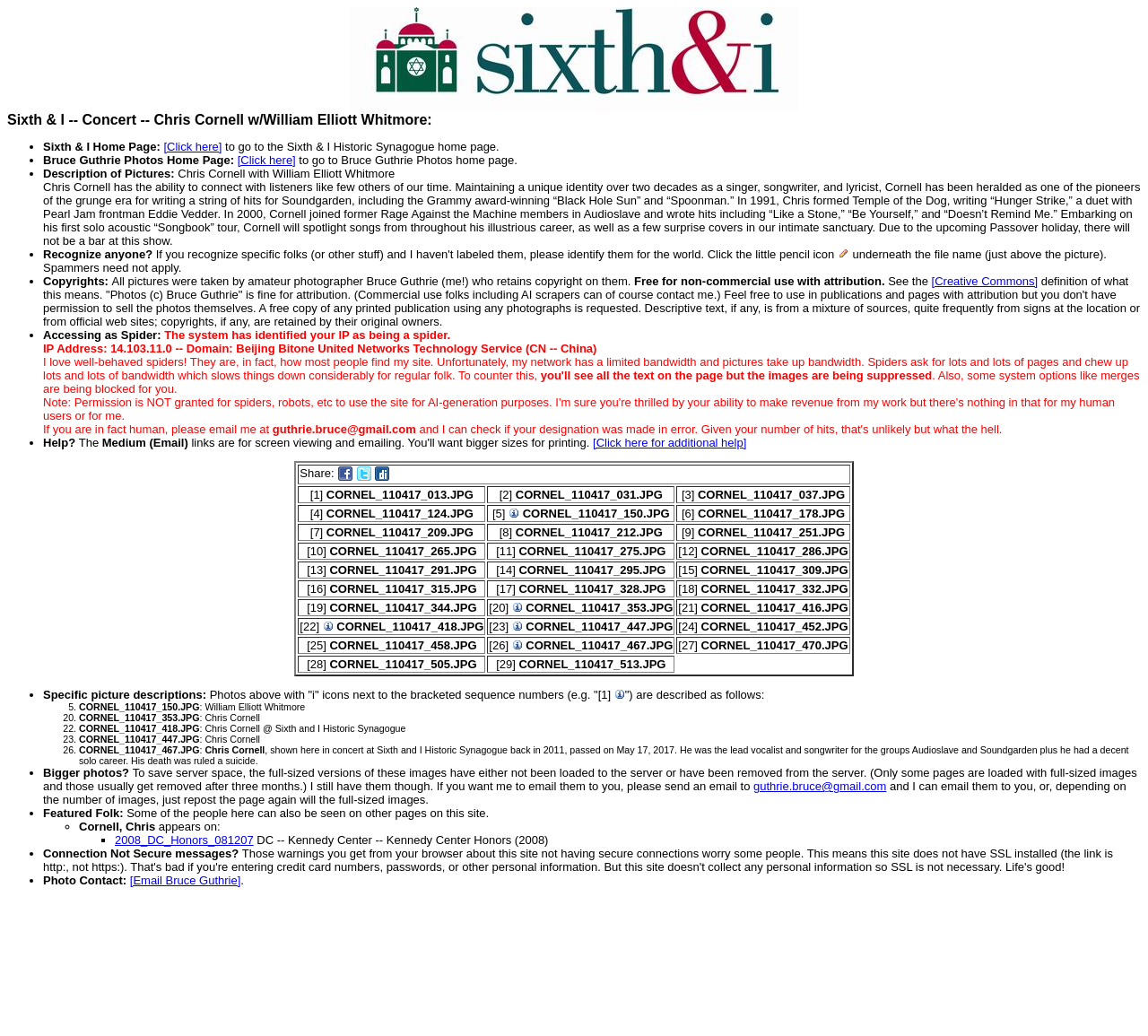Answer this question in one word or a short phrase: What is the purpose of the 'Songbook' tour?

To spotlight songs from throughout his career